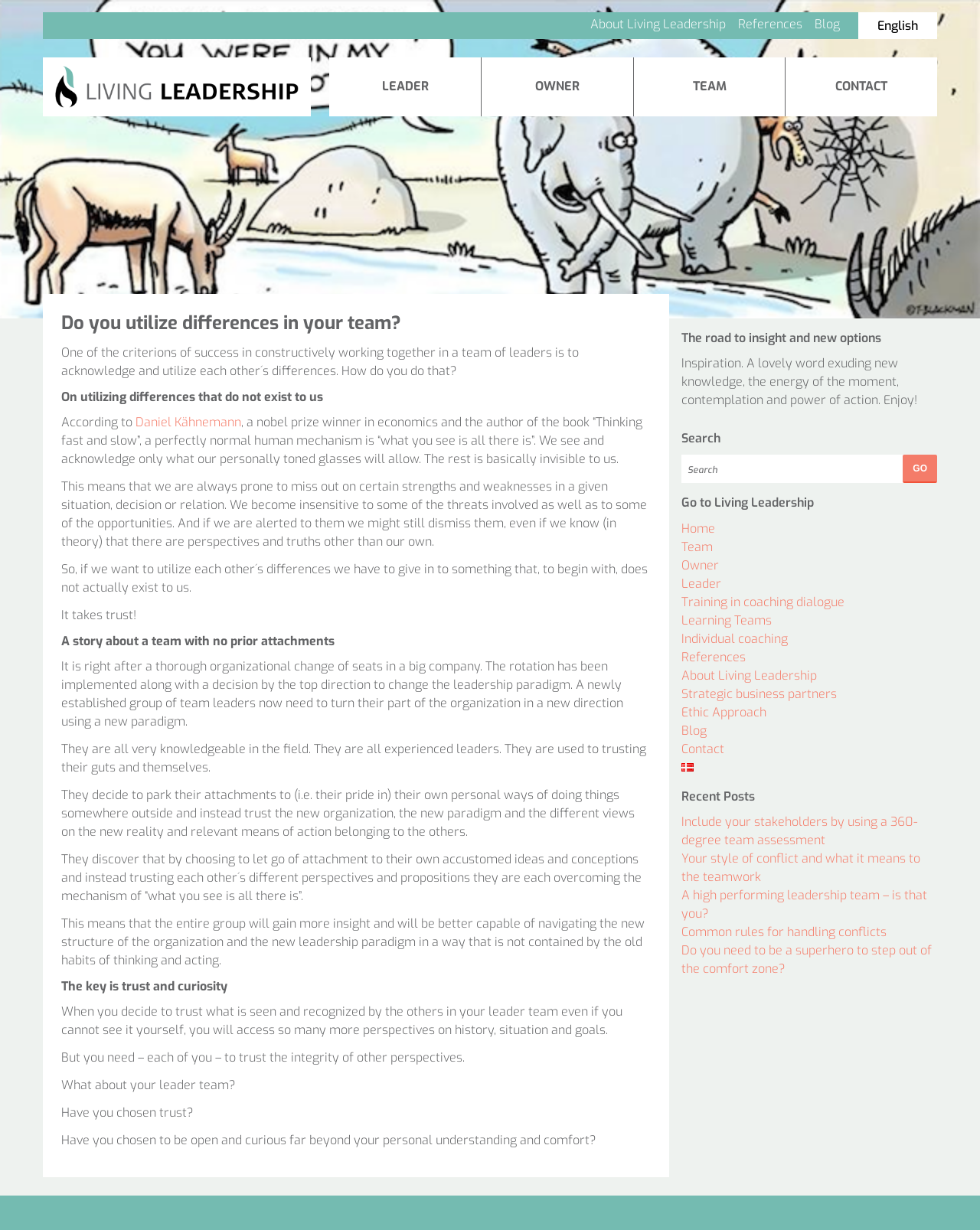Find the bounding box coordinates for the area that must be clicked to perform this action: "Search for something".

[0.695, 0.37, 0.956, 0.393]